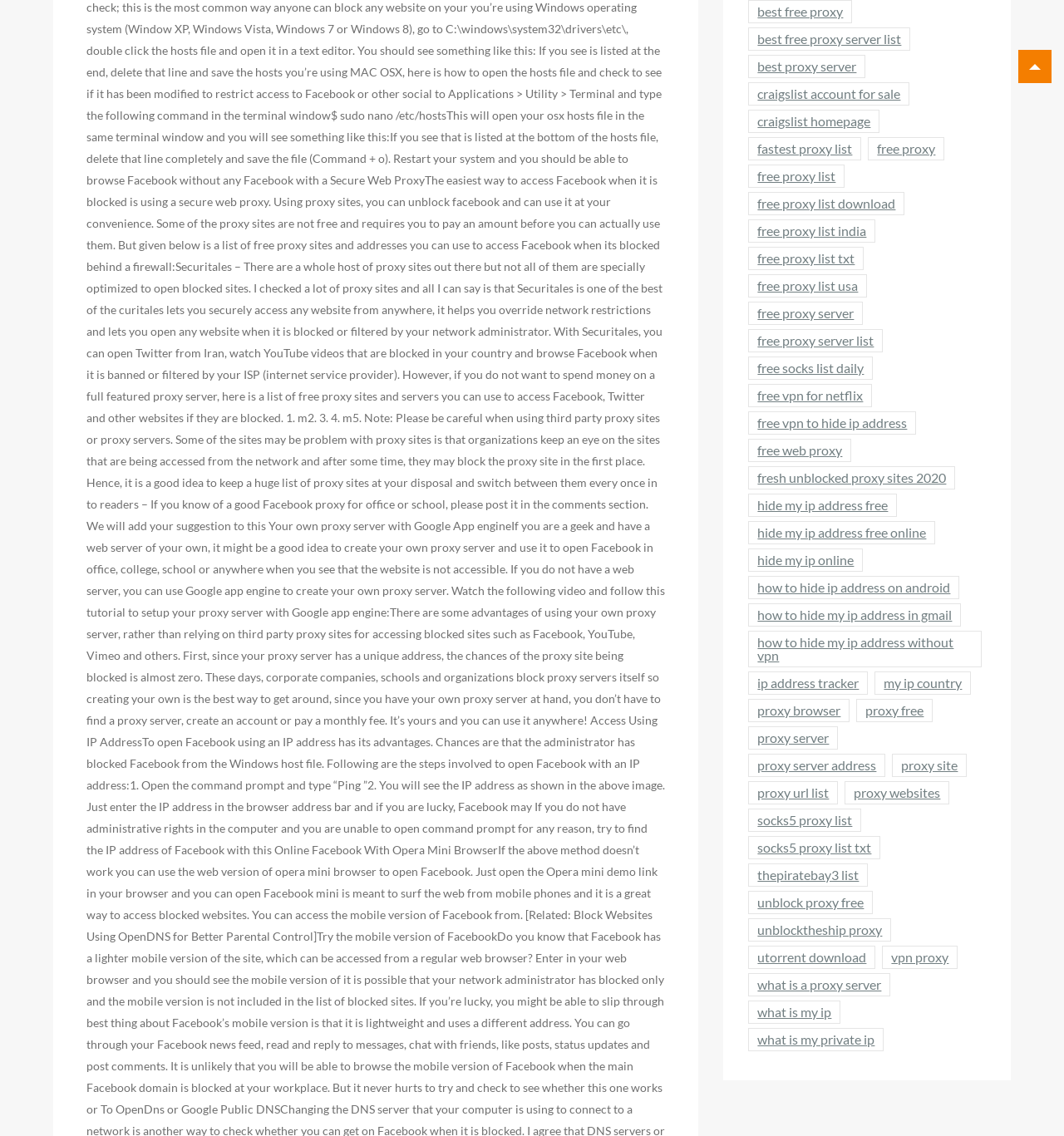Identify the bounding box coordinates of the clickable section necessary to follow the following instruction: "learn what is a proxy server". The coordinates should be presented as four float numbers from 0 to 1, i.e., [left, top, right, bottom].

[0.703, 0.857, 0.837, 0.877]